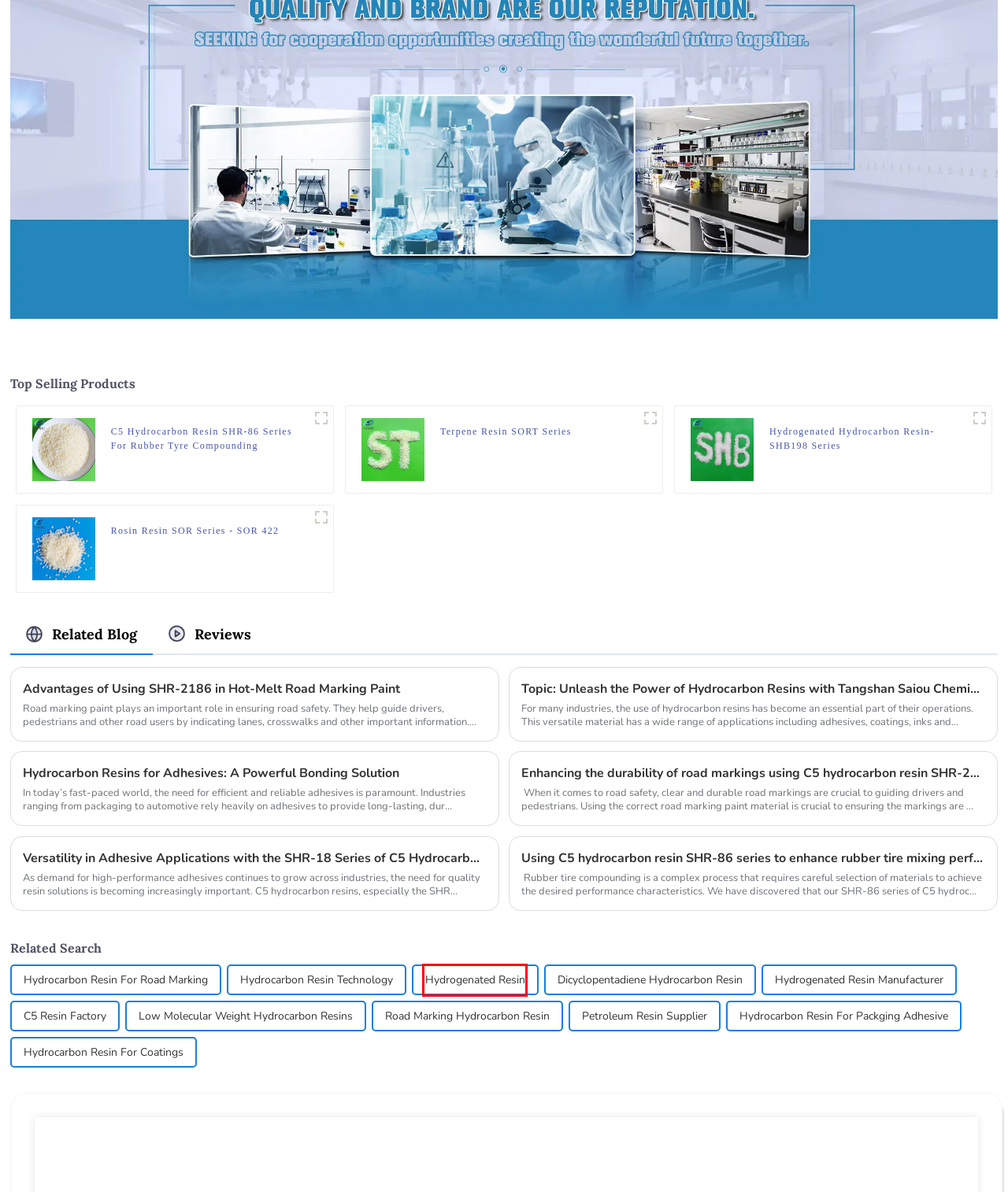You are given a screenshot of a webpage with a red rectangle bounding box around an element. Choose the best webpage description that matches the page after clicking the element in the bounding box. Here are the candidates:
A. China Petroleum Resin Supplier Factory - Cheap Petroleum Resin Supplier Manufacturer
B. China Hydrogenated Resin Factory - Cheap Hydrogenated Resin Manufacturer
C. China C5 Resin Factory Factory - Cheap C5 Resin Factory Manufacturer
D. Hydrogenated Hydrocarbon Resin-SHB198 Series - Manufacturer and Supplier | Saiou
E. Terpene Resin SORT Series - Manufacturer and Supplier | Saiou
F. Rosin Resin SOR Series – SOR 422 - Manufacturer and Supplier | Saiou
G. News - Enhancing the durability of road markings using C5 hydrocarbon resin SHR-2186
H. China Hydrocarbon Resin For Coatings Factory - Cheap Hydrocarbon Resin For Coatings Manufacturer

B